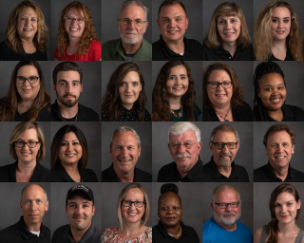What is the atmosphere conveyed by the expressions?
Please provide a comprehensive answer based on the visual information in the image.

The caption states that each person displays a confident and approachable expression, contributing to a warm and inviting atmosphere, indicating that the overall mood conveyed by the expressions is warm and inviting.